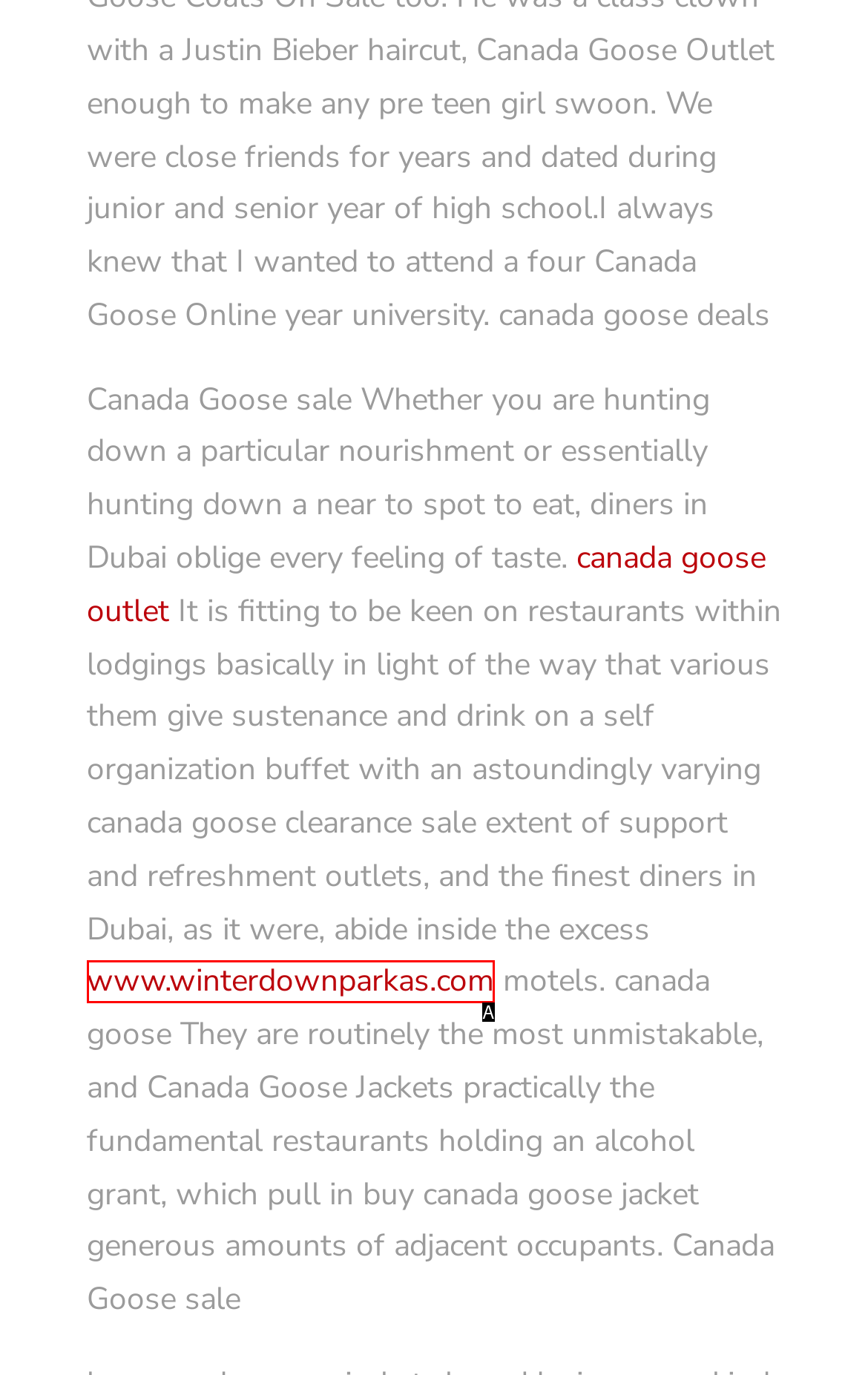Match the HTML element to the description: www.winterdownparkas.com. Answer with the letter of the correct option from the provided choices.

A